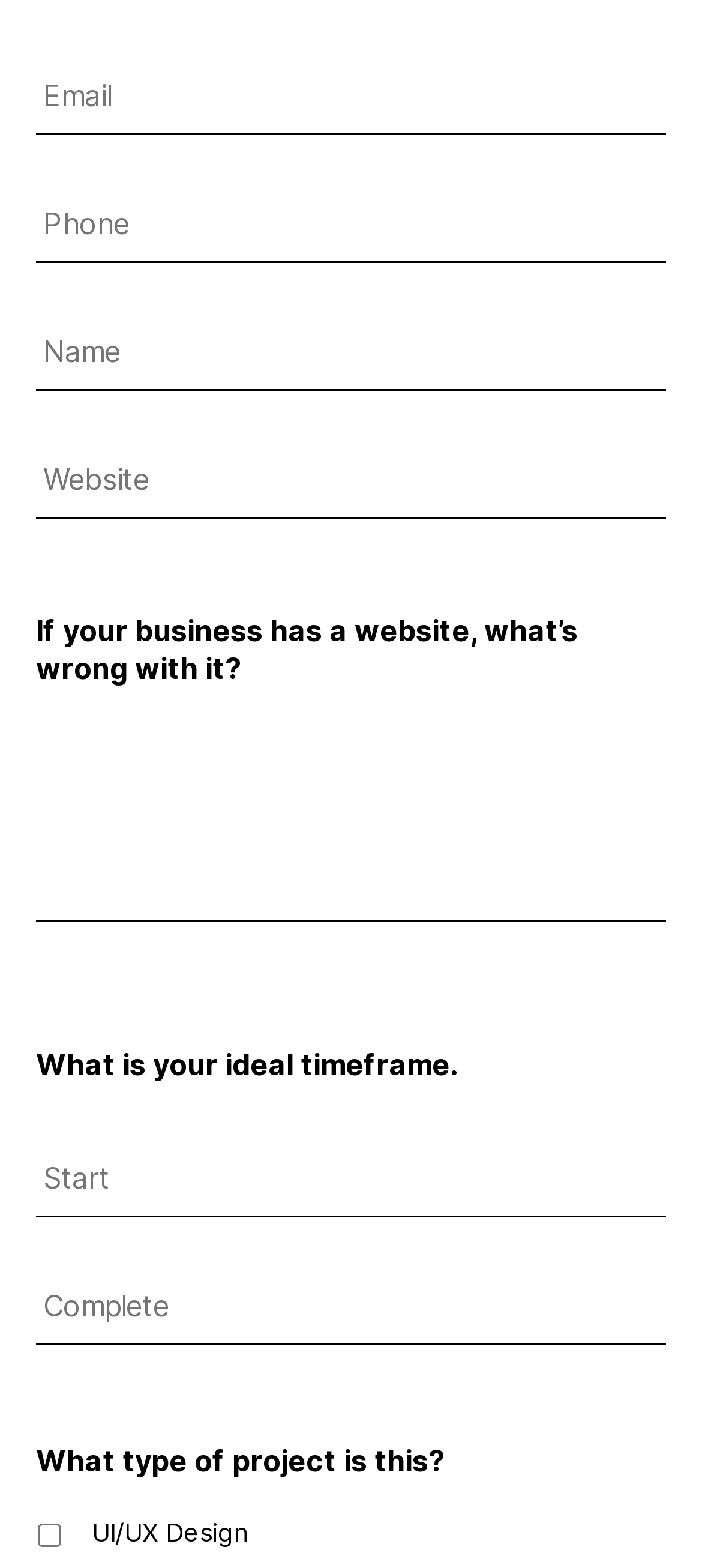What is the first field label?
Answer the question based on the image using a single word or a brief phrase.

Email